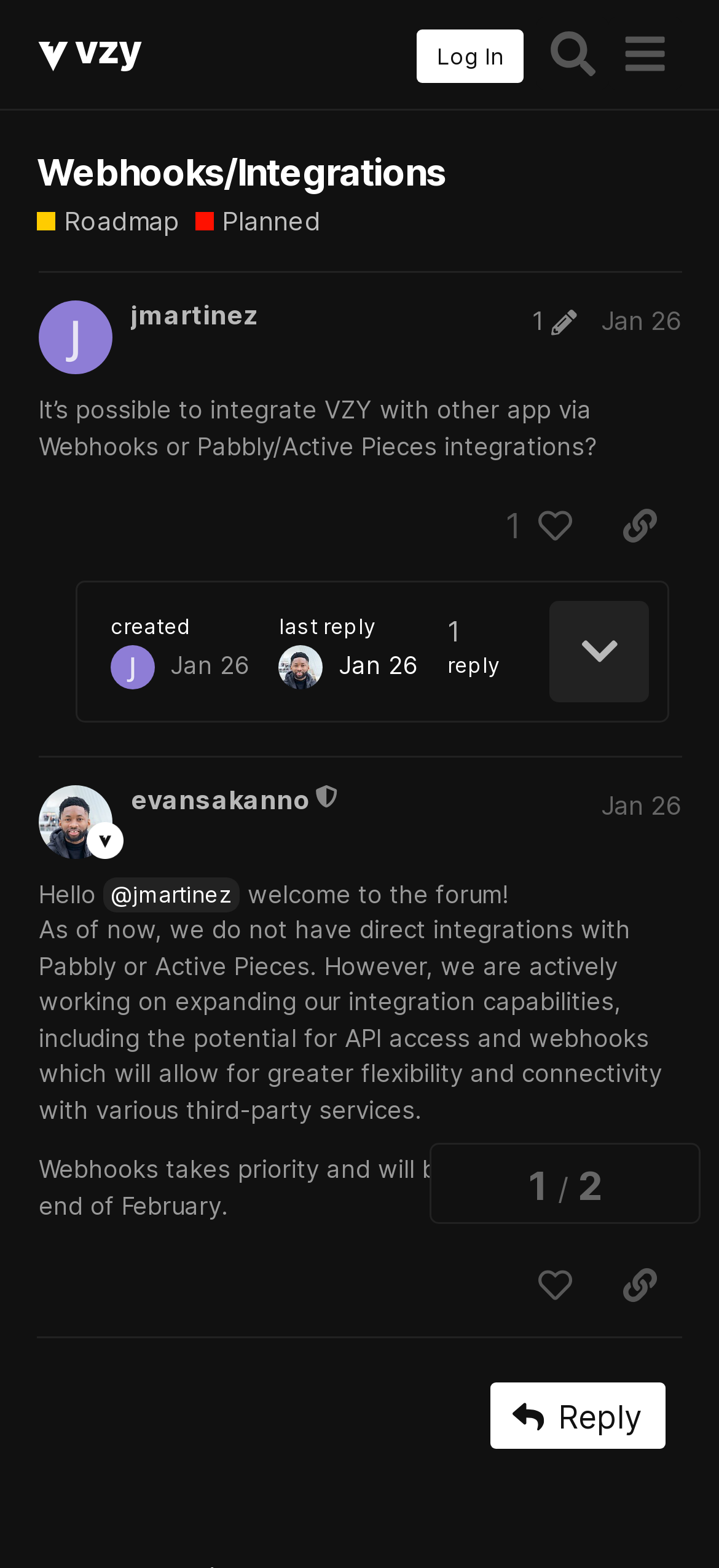Determine the bounding box coordinates of the clickable area required to perform the following instruction: "Search for topics". The coordinates should be represented as four float numbers between 0 and 1: [left, top, right, bottom].

[0.745, 0.011, 0.847, 0.058]